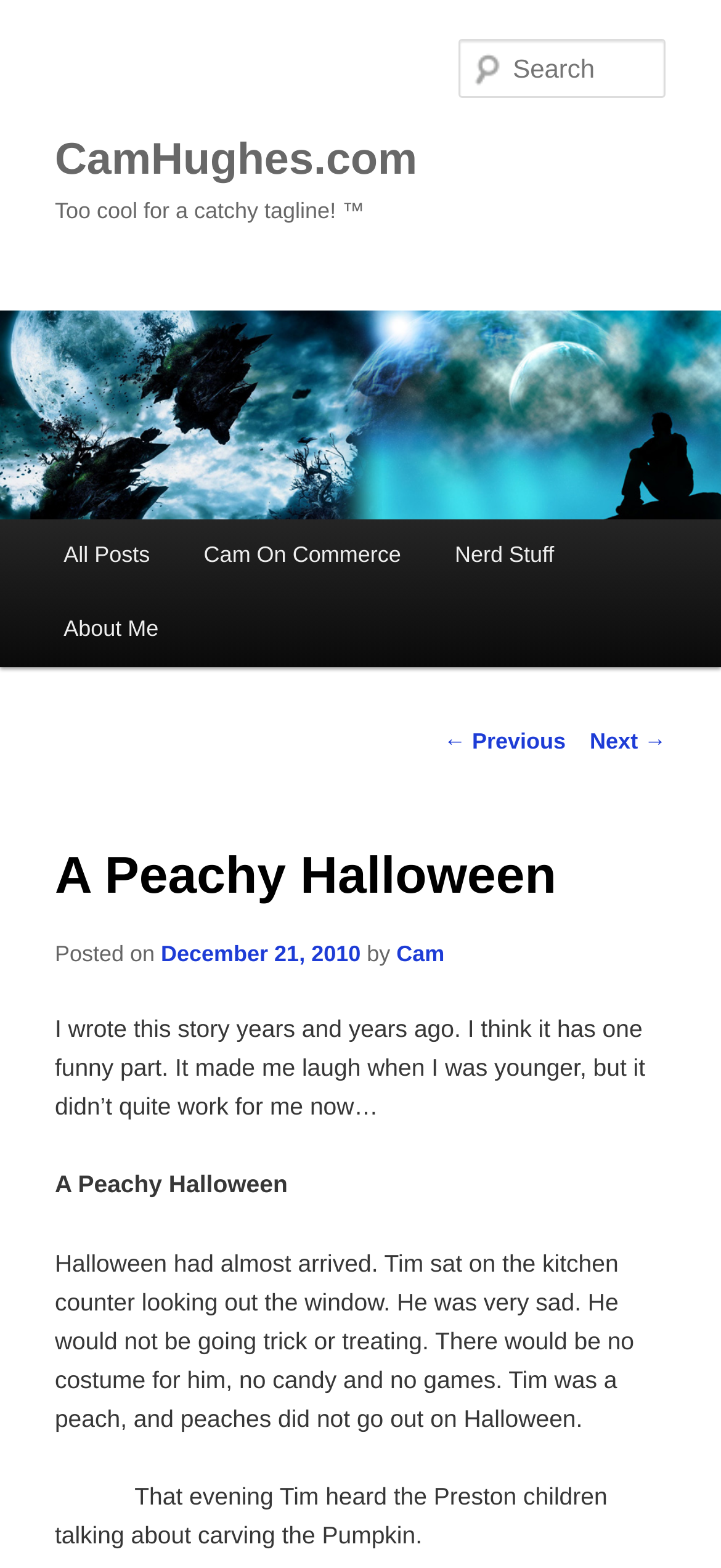Please predict the bounding box coordinates of the element's region where a click is necessary to complete the following instruction: "Search for something". The coordinates should be represented by four float numbers between 0 and 1, i.e., [left, top, right, bottom].

[0.637, 0.025, 0.924, 0.063]